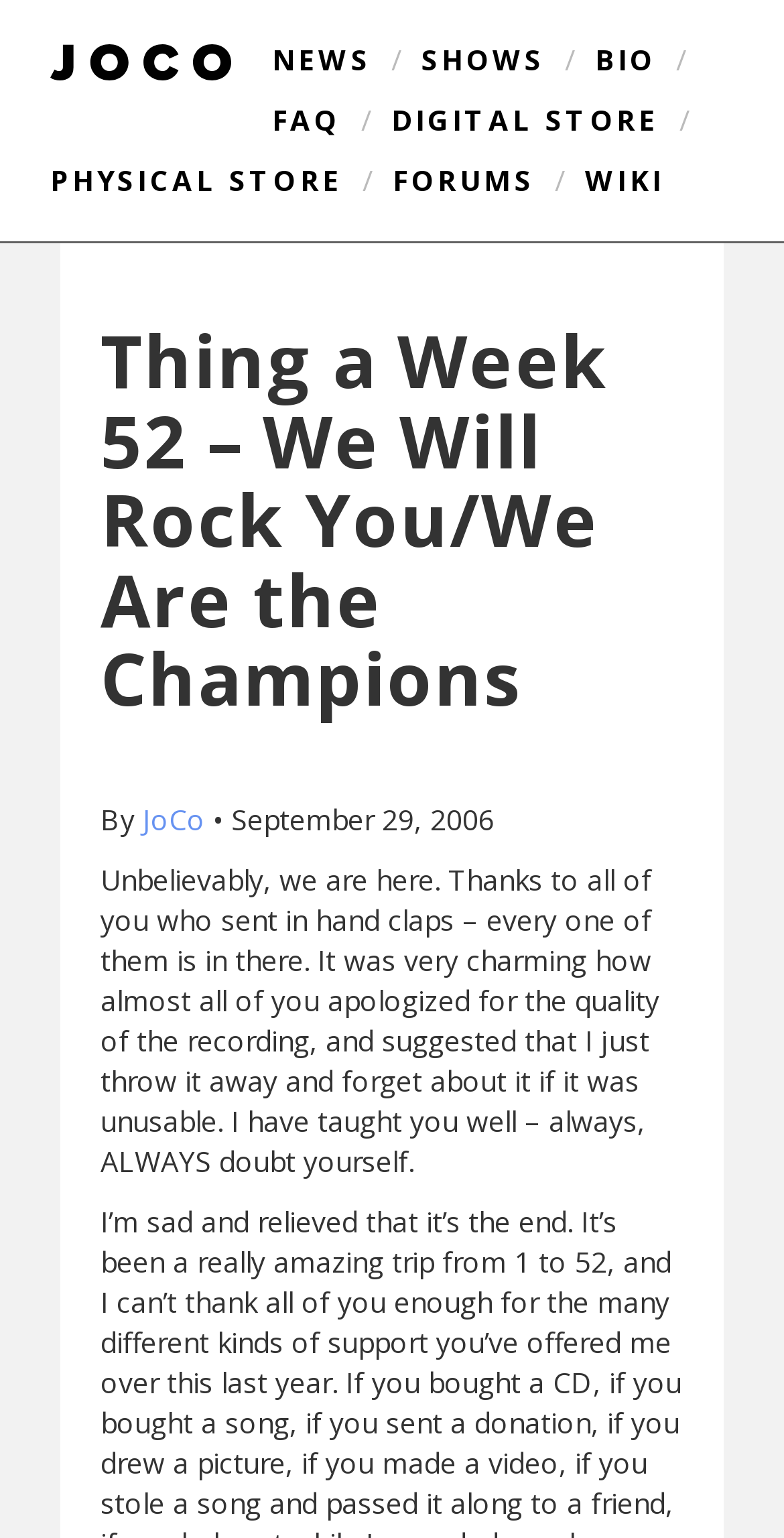Please identify the bounding box coordinates of the element's region that should be clicked to execute the following instruction: "Go to the DIGITAL STORE". The bounding box coordinates must be four float numbers between 0 and 1, i.e., [left, top, right, bottom].

[0.499, 0.065, 0.841, 0.09]